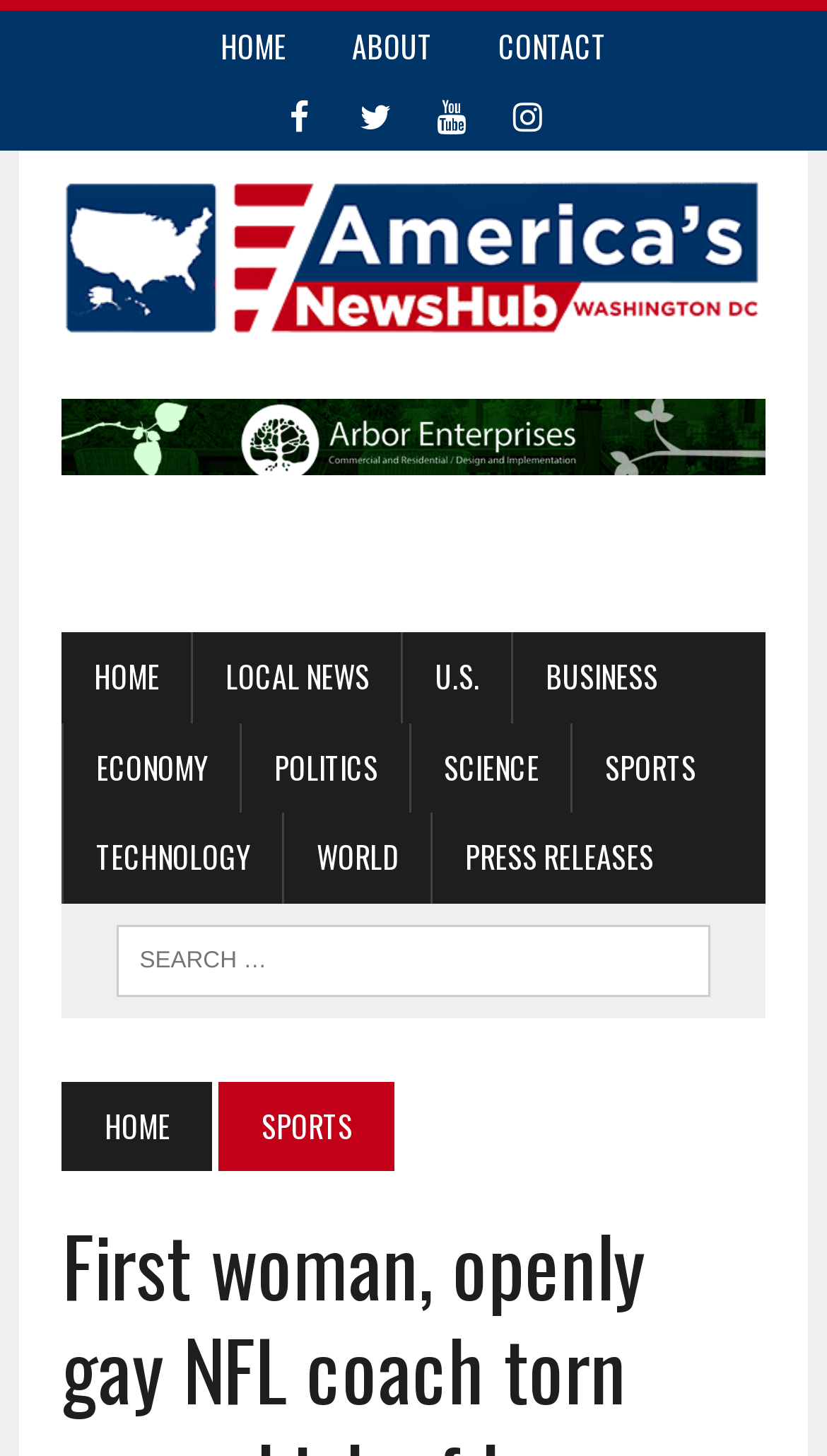Pinpoint the bounding box coordinates for the area that should be clicked to perform the following instruction: "visit sports page".

[0.693, 0.496, 0.88, 0.558]